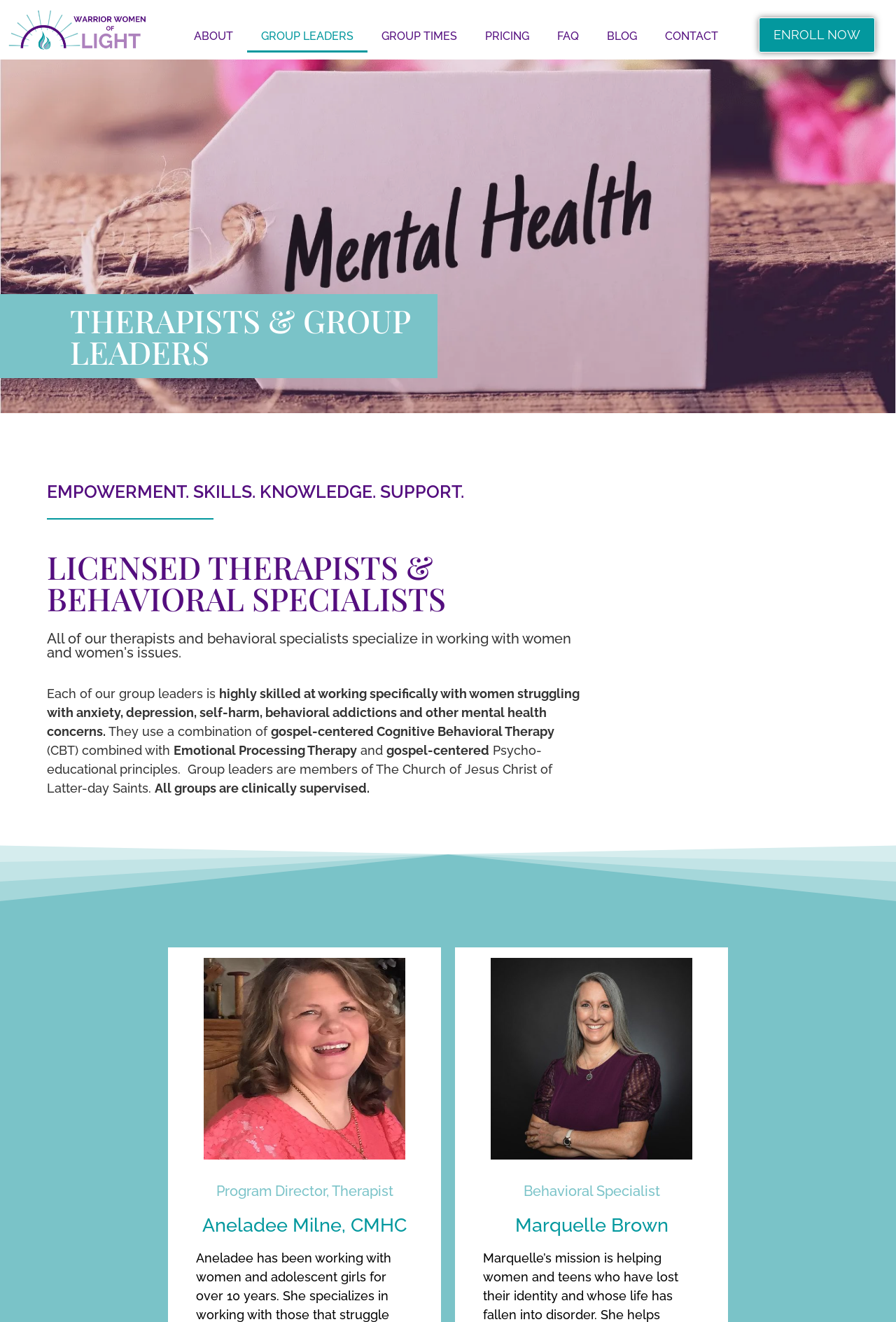Please determine the headline of the webpage and provide its content.

THERAPISTS & GROUP LEADERS